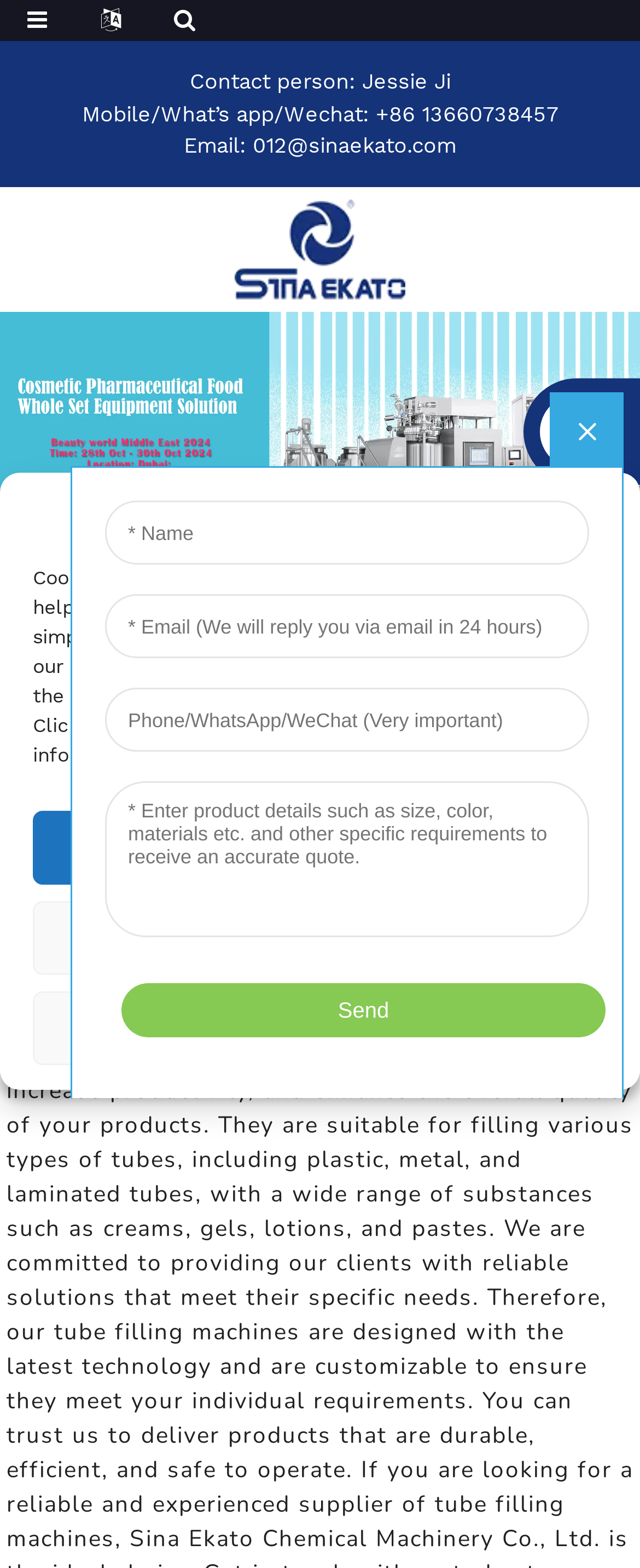Analyze the image and deliver a detailed answer to the question: What is the purpose of the tube filling machines?

I found the purpose of the tube filling machines by looking at the heading element that says 'Efficient And Reliable Tube Filling Machines For Your Product Packaging Needs'.